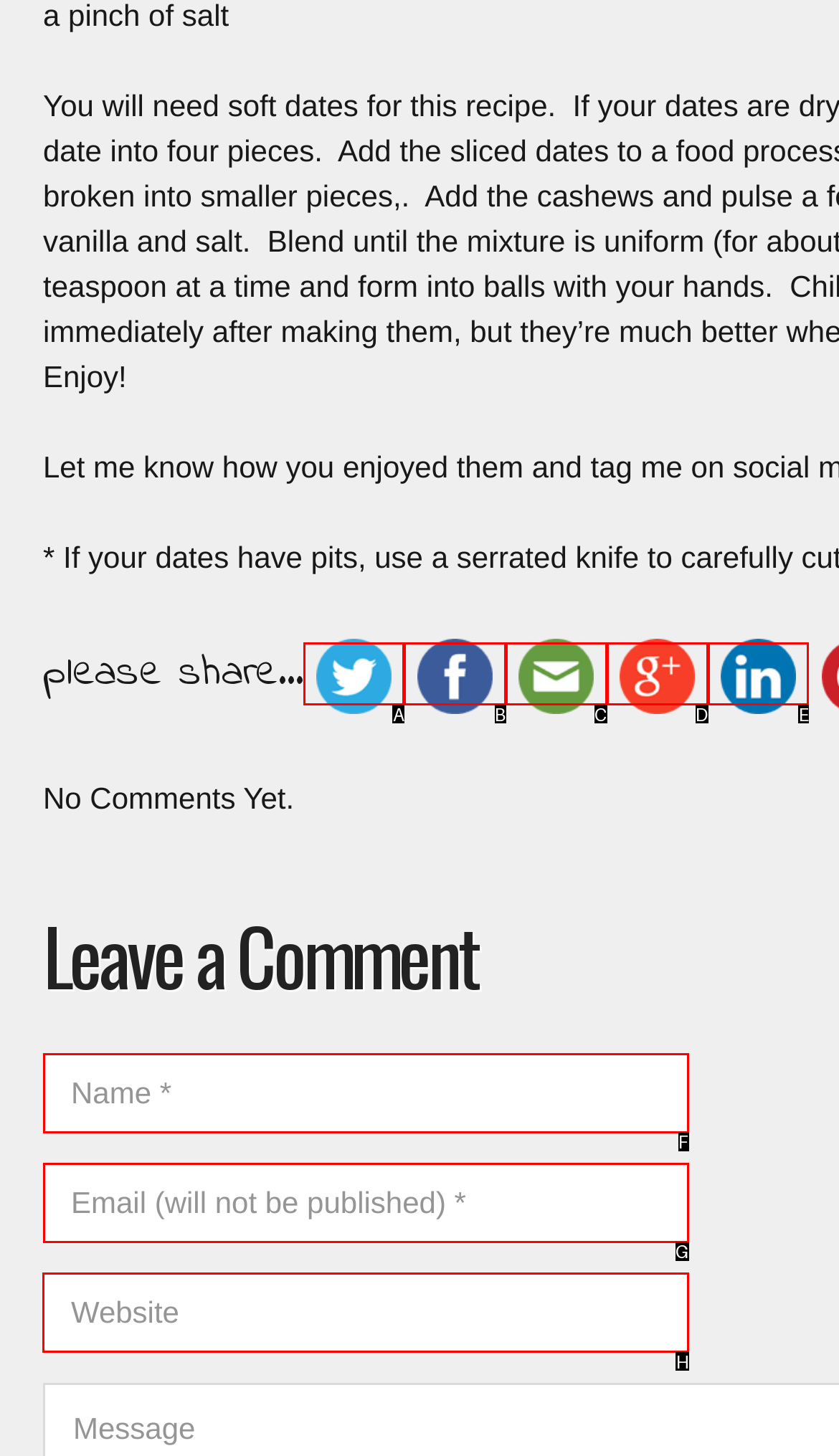Tell me which option I should click to complete the following task: Write a message
Answer with the option's letter from the given choices directly.

H